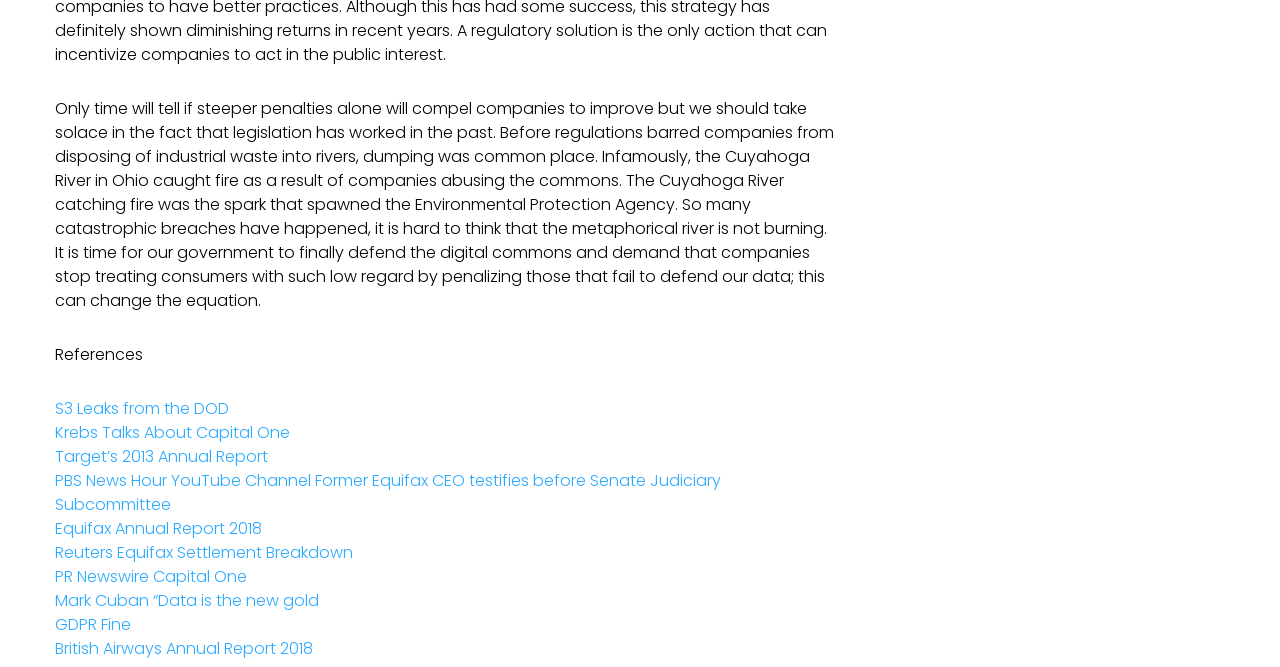Locate the bounding box of the user interface element based on this description: "GDPR Fine".

[0.043, 0.919, 0.102, 0.953]